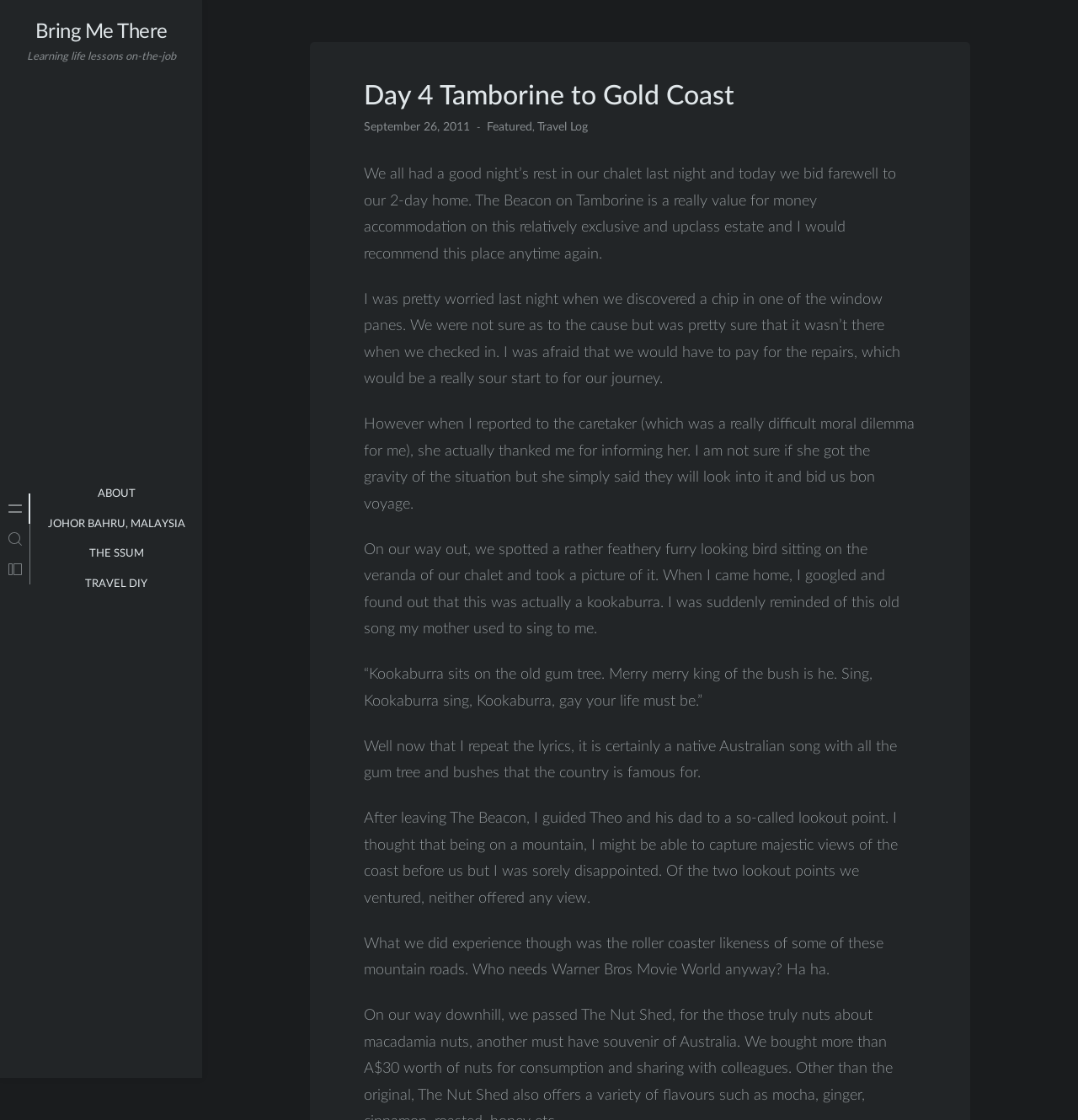How many tabs are there in the webpage?
Using the visual information, respond with a single word or phrase.

3